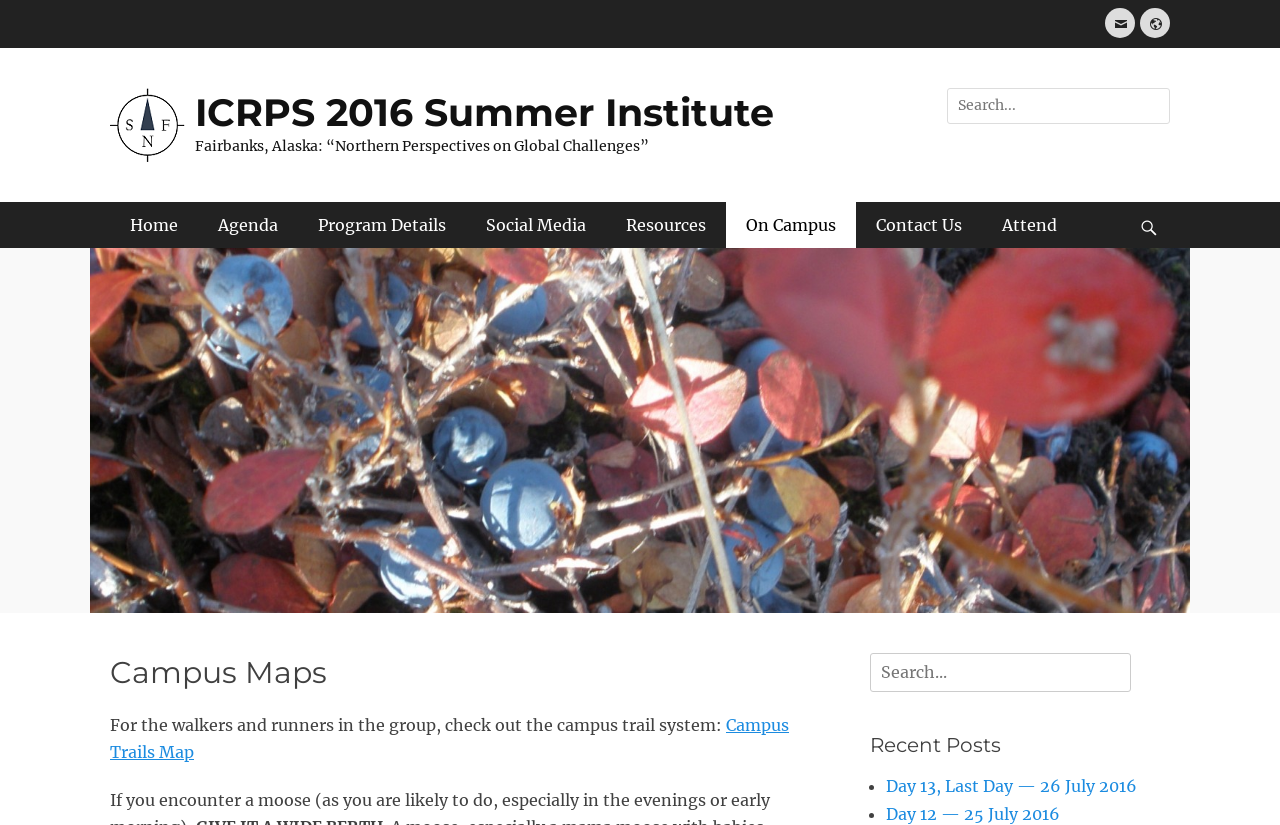Please answer the following question using a single word or phrase: 
What type of map is available on the website?

Campus Trails Map